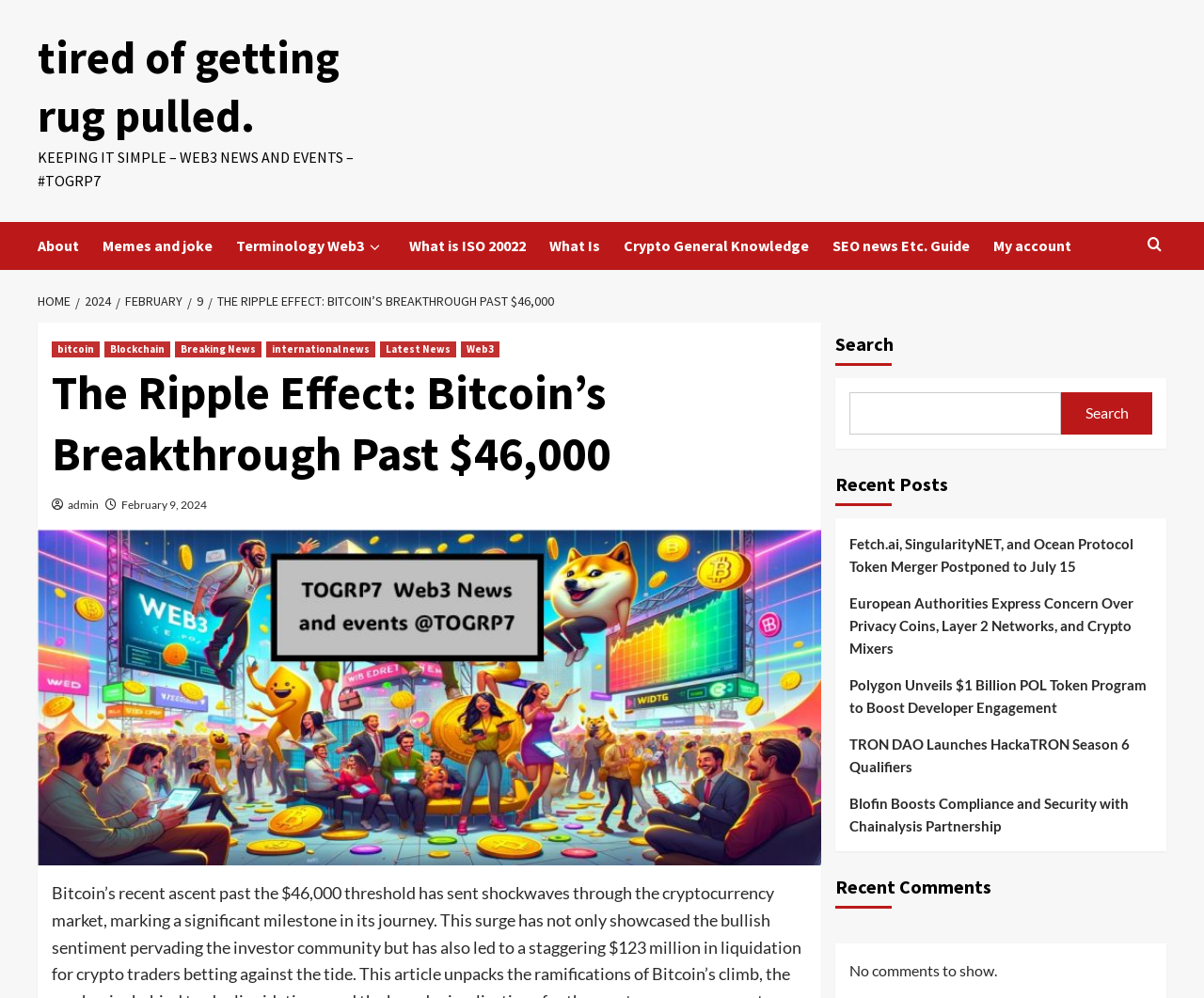Is there a search function on the webpage?
Based on the image, provide your answer in one word or phrase.

Yes